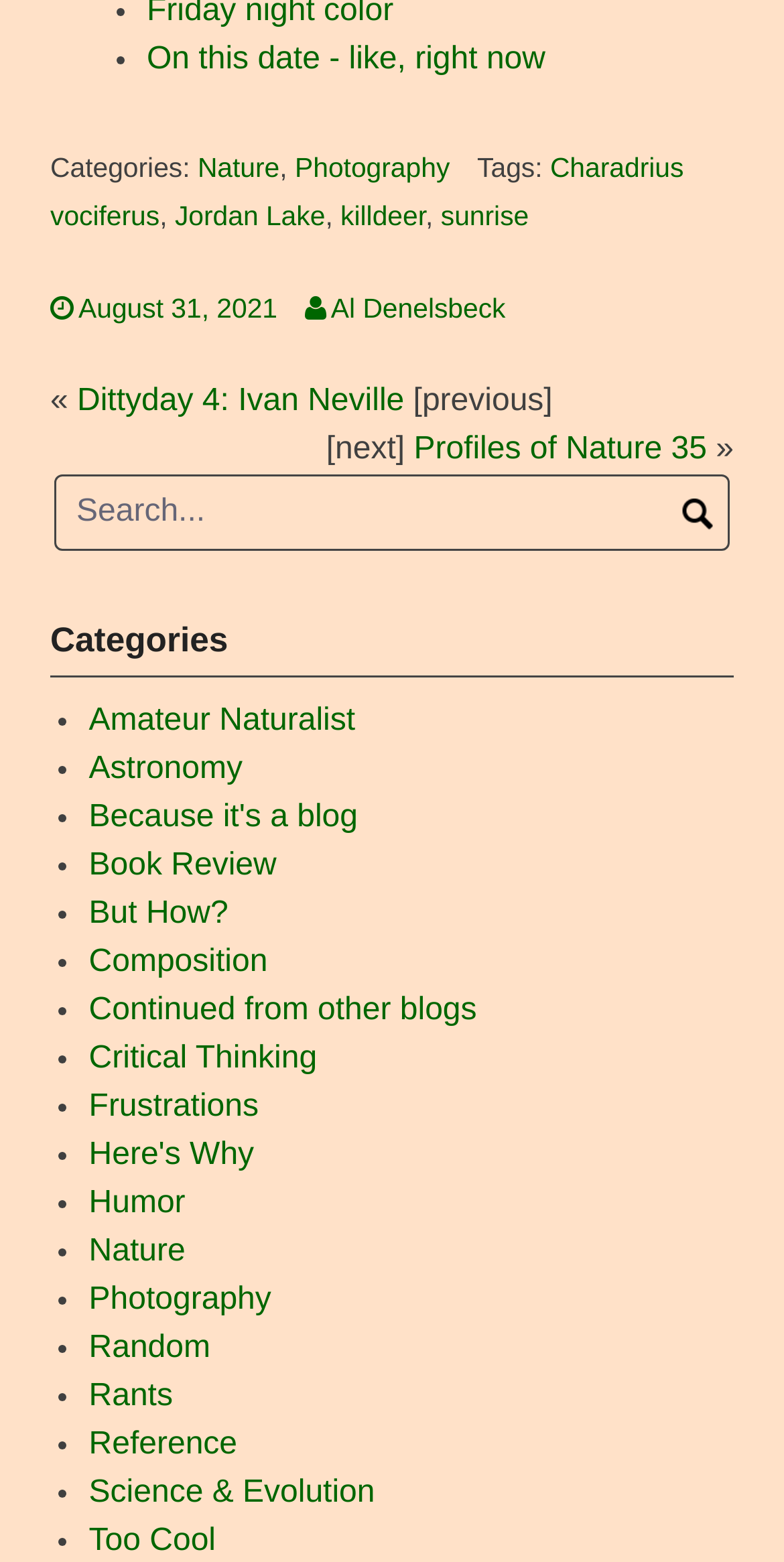Please locate the bounding box coordinates of the element that should be clicked to complete the given instruction: "View previous post".

[0.516, 0.246, 0.705, 0.268]